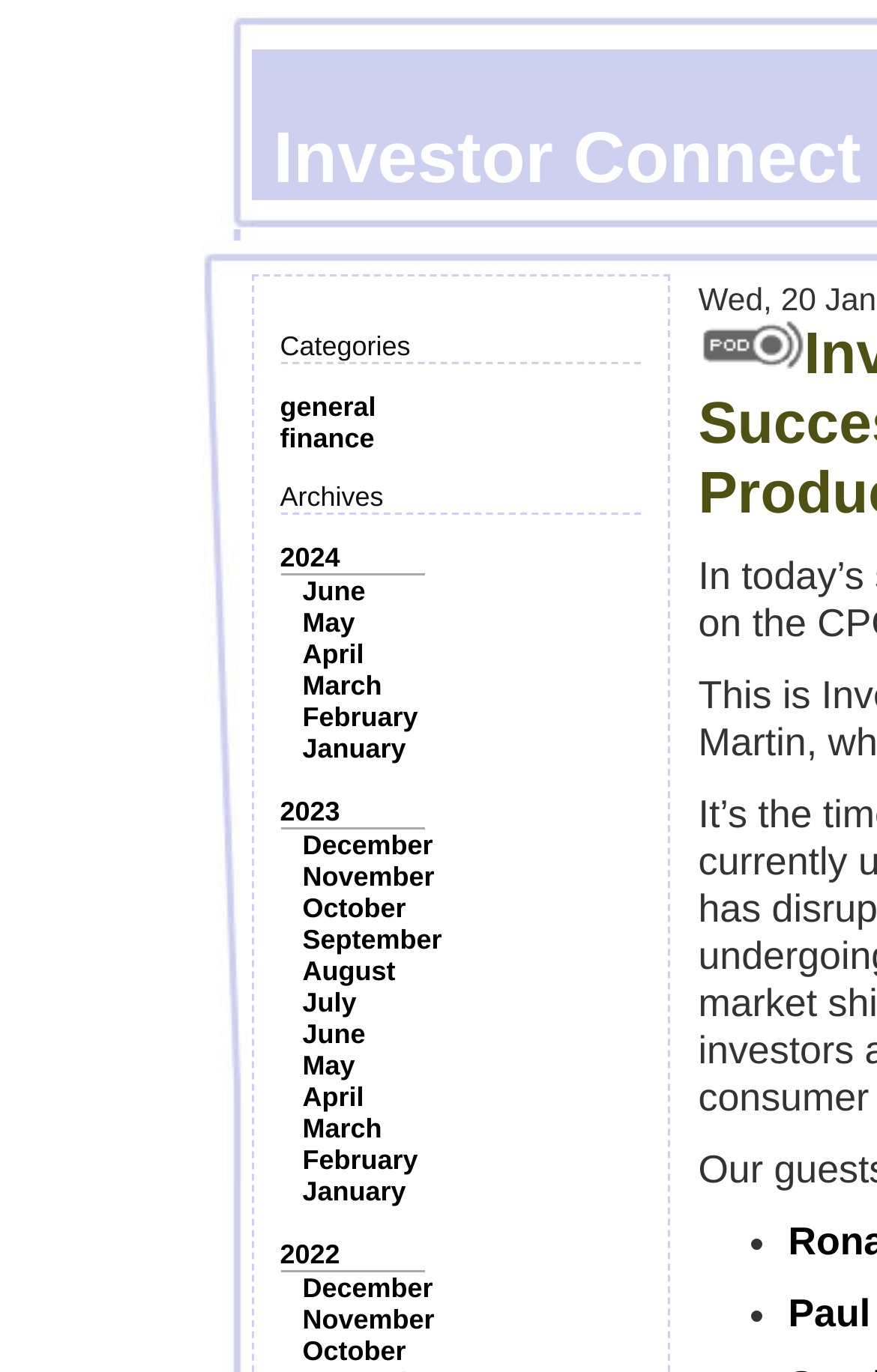What type of list is used on the webpage?
Please give a detailed and thorough answer to the question, covering all relevant points.

I found two ListMarker elements with '•' characters, which are commonly used to denote bullet points in a list, indicating that a bullet list is used on the webpage.